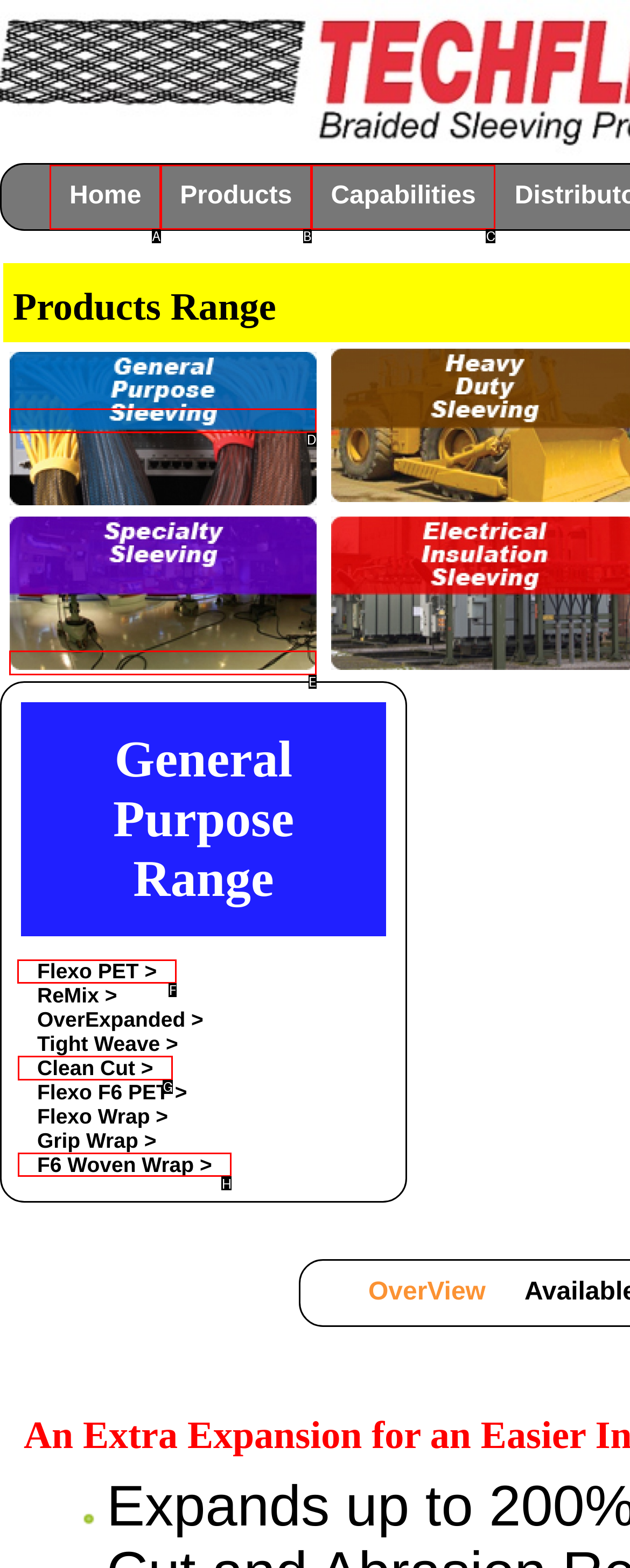Which option should you click on to fulfill this task: go to home page? Answer with the letter of the correct choice.

None